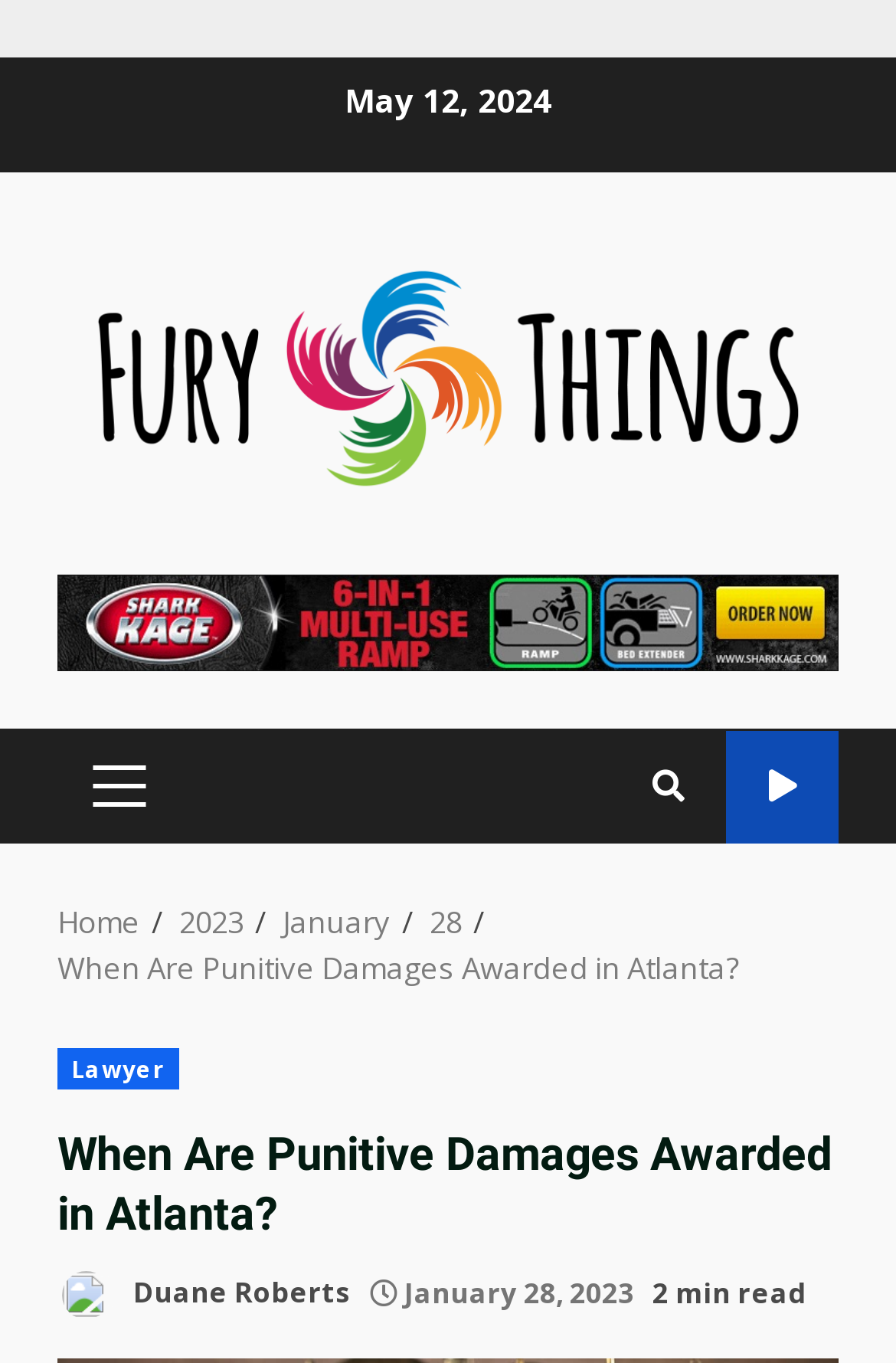Using floating point numbers between 0 and 1, provide the bounding box coordinates in the format (top-left x, top-left y, bottom-right x, bottom-right y). Locate the UI element described here: title="Search"

[0.728, 0.545, 0.764, 0.609]